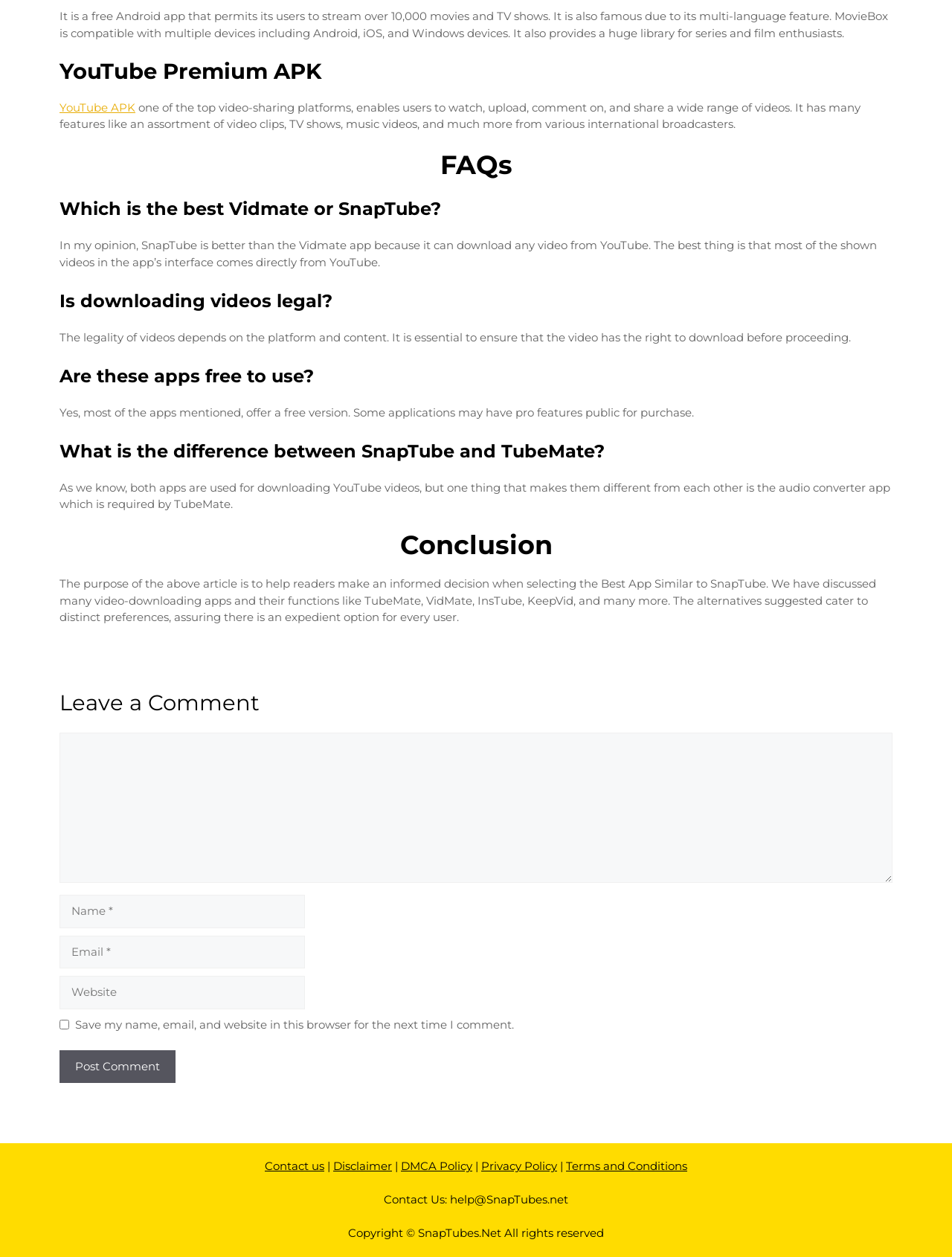What is MovieBox compatible with?
Please respond to the question thoroughly and include all relevant details.

According to the text, MovieBox is compatible with multiple devices including Android, iOS, and Windows devices, which means it can be used on a variety of platforms.